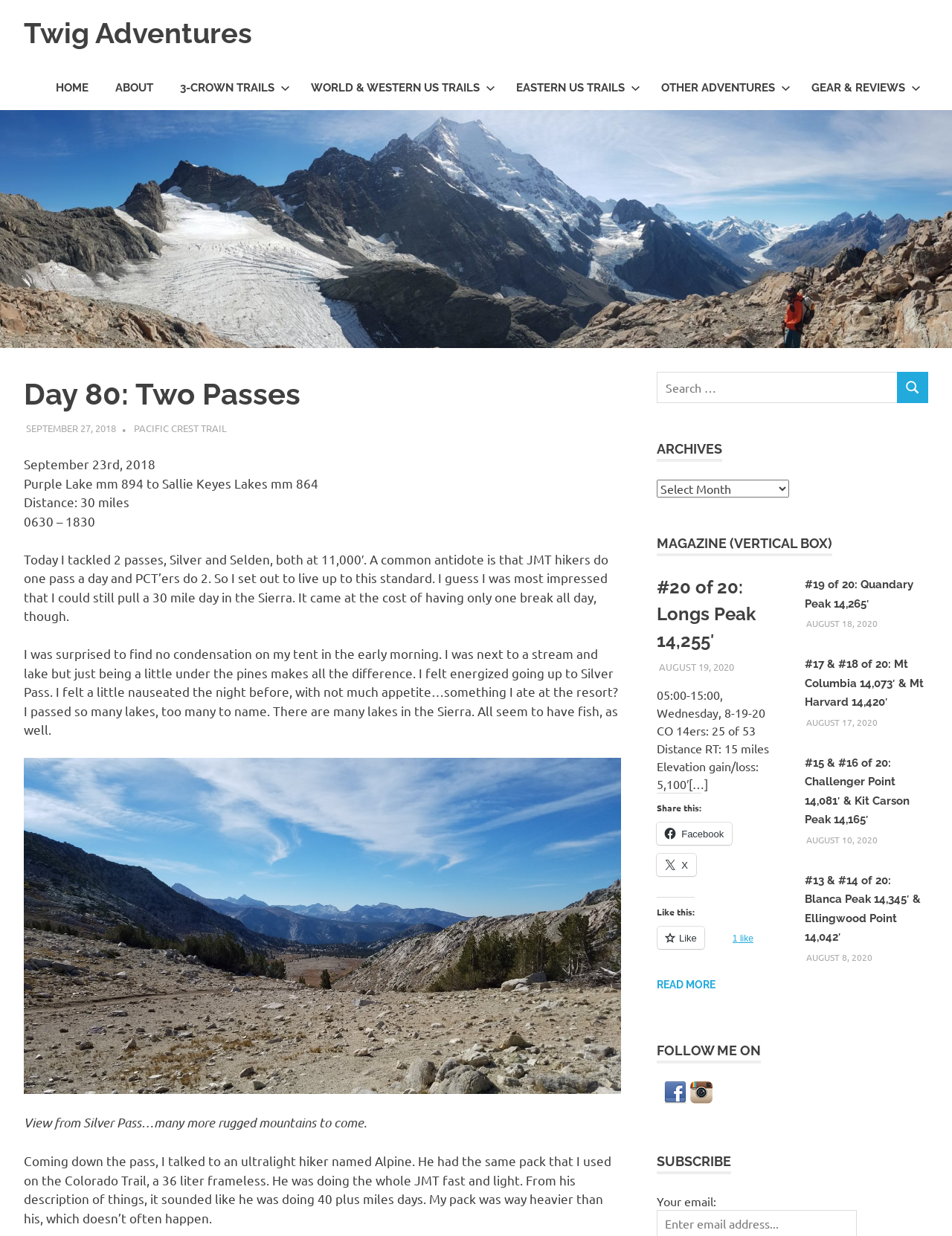Determine the bounding box coordinates of the target area to click to execute the following instruction: "view January 2020."

None